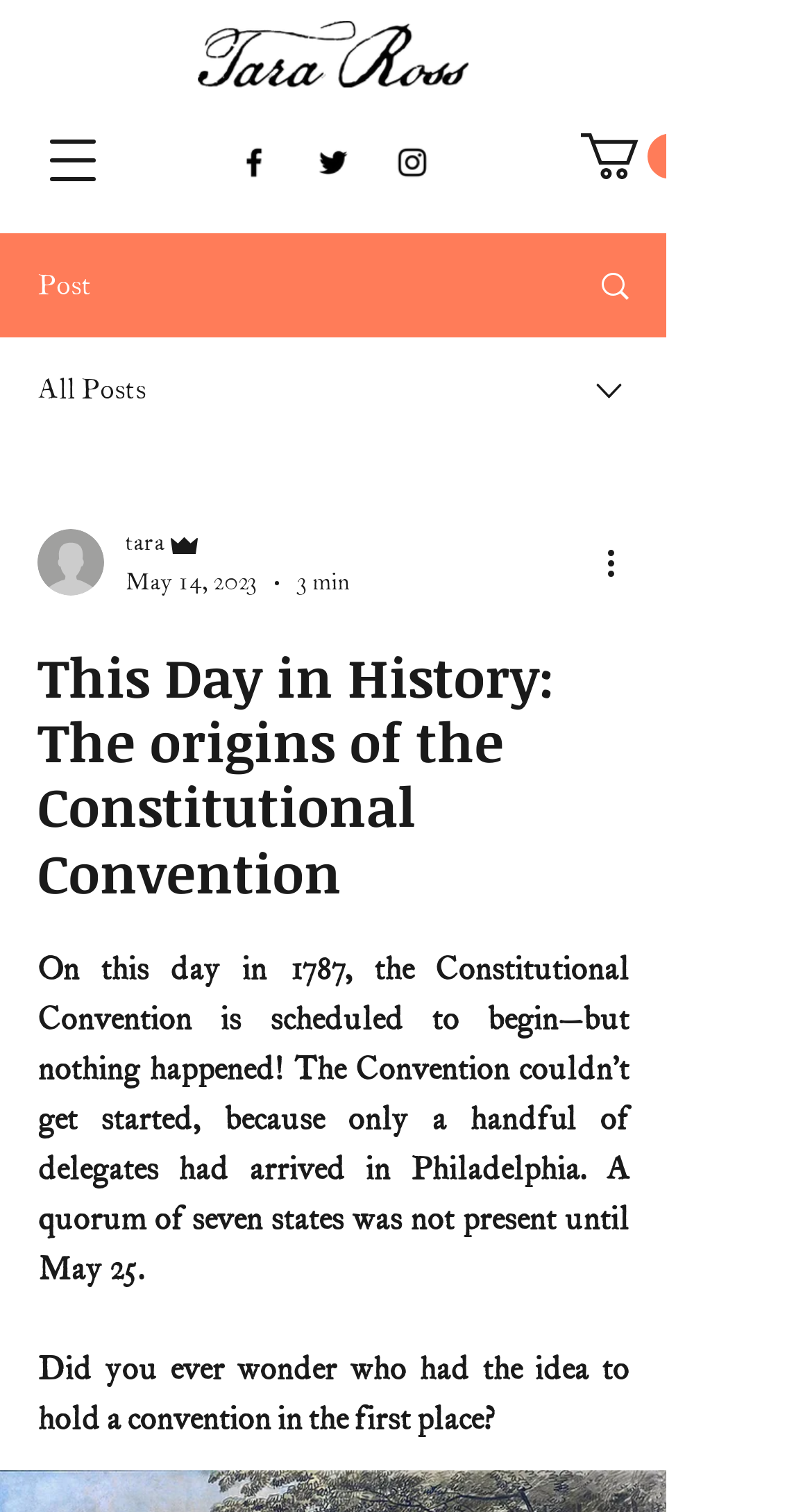What is the author of the article?
Look at the image and answer the question with a single word or phrase.

Tara Ross